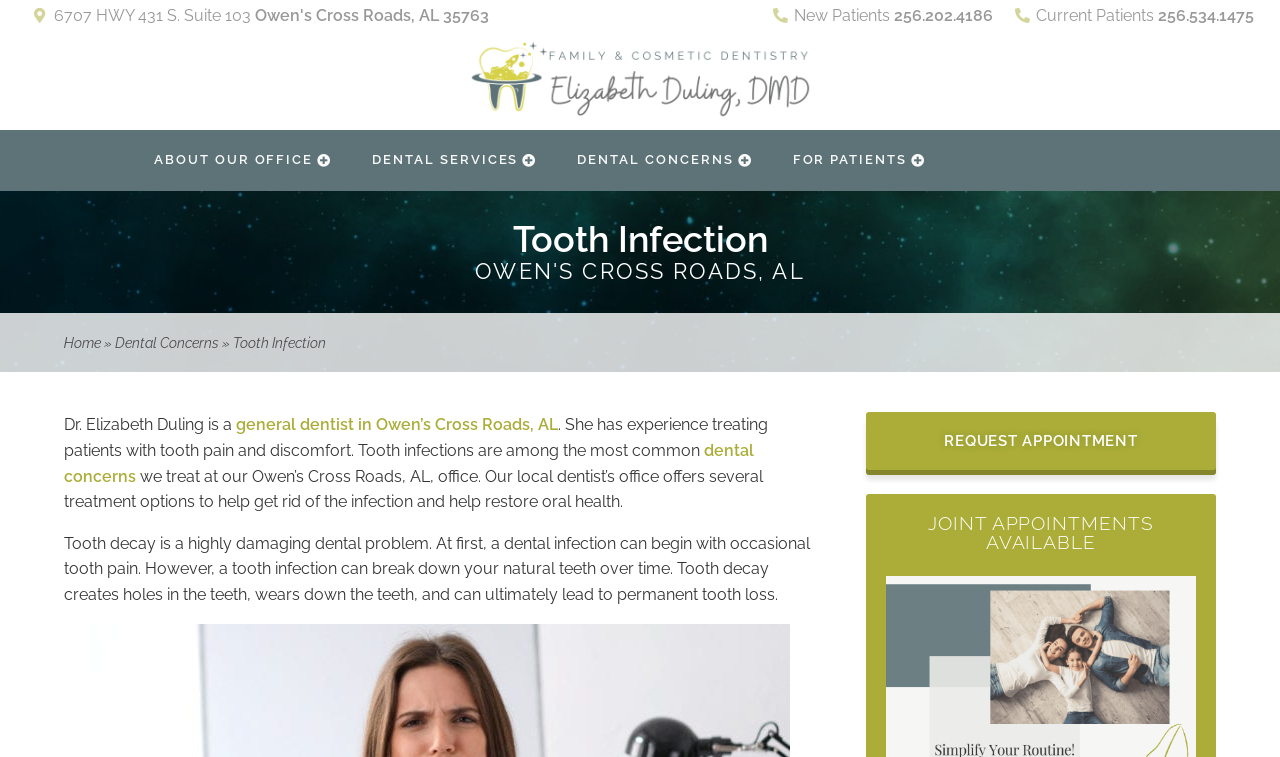Find the bounding box coordinates of the area that needs to be clicked in order to achieve the following instruction: "Request an appointment". The coordinates should be specified as four float numbers between 0 and 1, i.e., [left, top, right, bottom].

[0.676, 0.545, 0.95, 0.621]